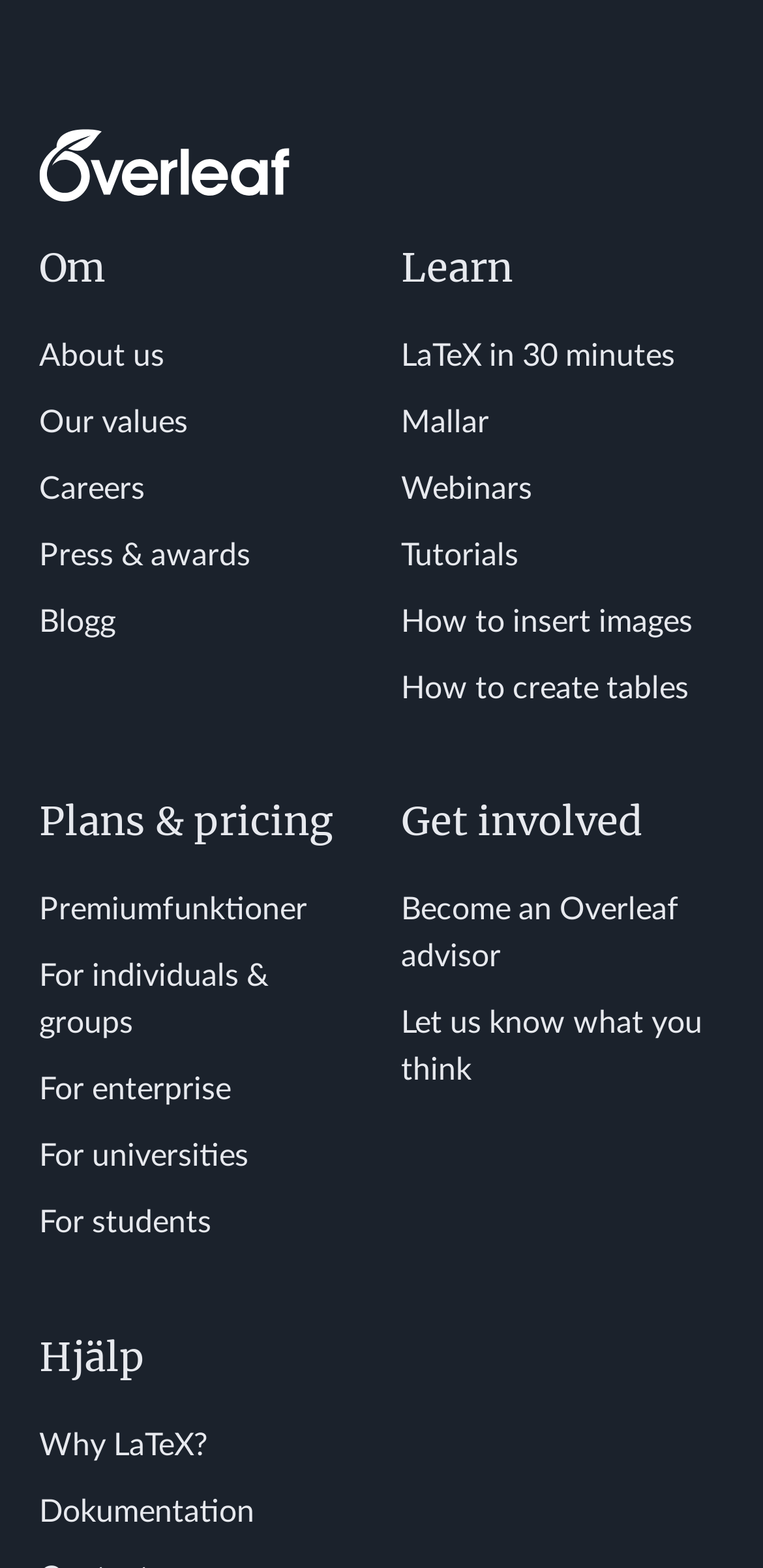What is the last link under 'Plans & pricing'?
Answer the question with just one word or phrase using the image.

For students